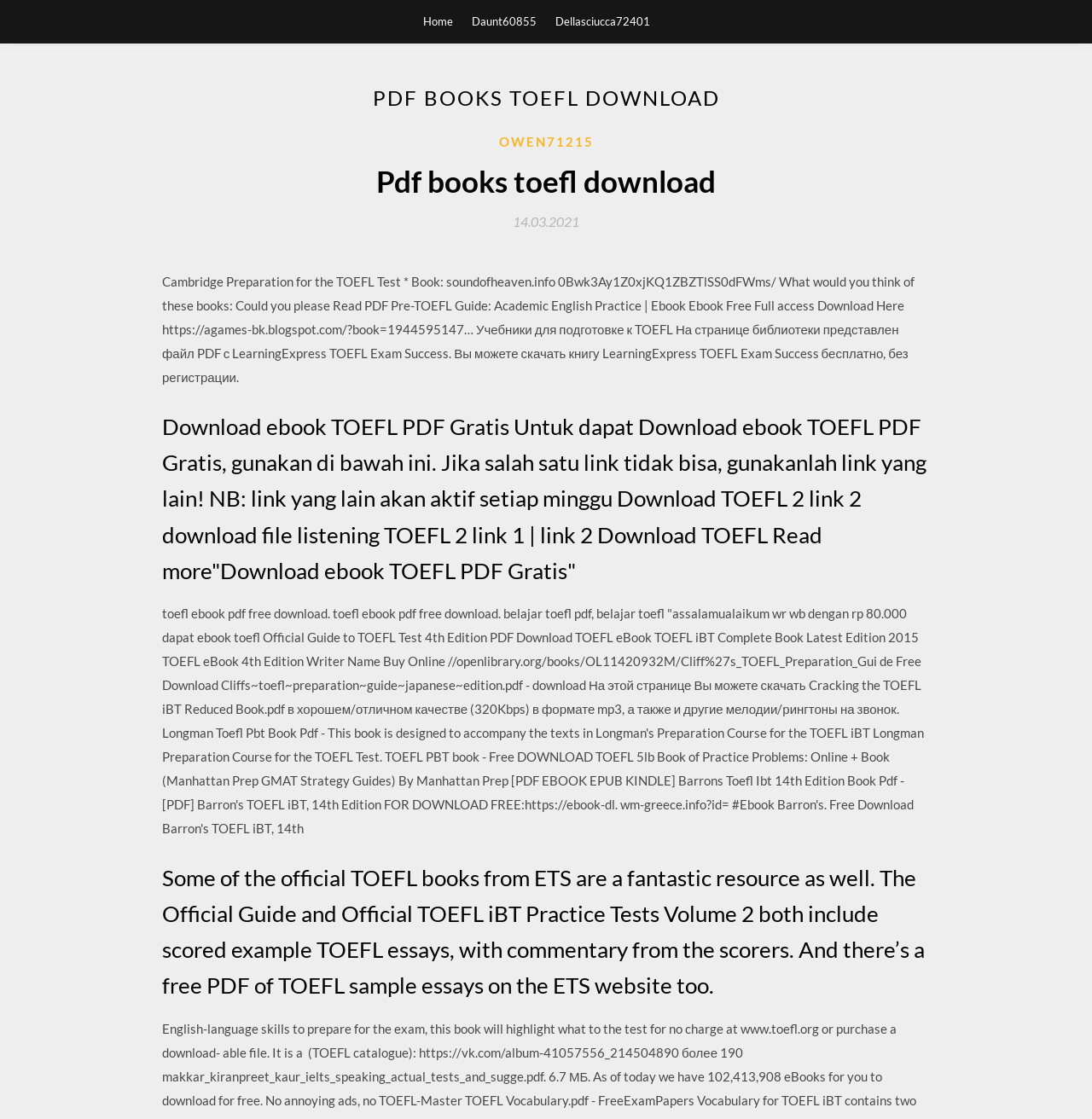How many links are provided to download TOEFL 2?
Analyze the image and provide a thorough answer to the question.

The answer can be found in the heading element with the text 'Download TOEFL 2 link 2 download file listening TOEFL 2 link 1 | link 2' which suggests that there are two links provided to download TOEFL 2.